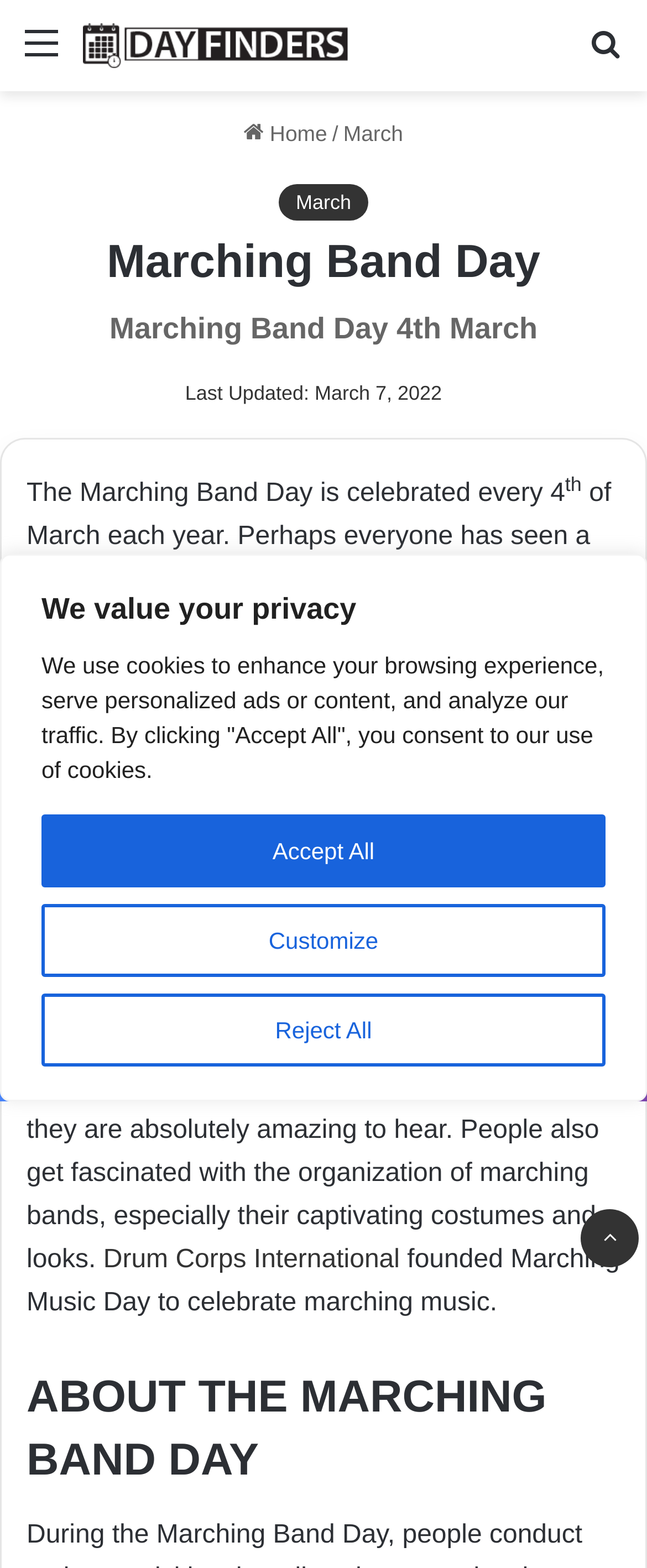Describe all the visual and textual components of the webpage comprehensively.

The webpage is about Marching Band Day, celebrated on the 4th of March every year. At the top, there is a primary navigation menu with links to "Menu", "Day Finders", and "Search for". Below the navigation menu, there is a heading that reads "Marching Band Day" followed by a subheading "Marching Band Day 4th March". 

On the left side, there is a section with links to "Home" and "March", separated by a forward slash. On the right side of this section, there is a heading "Marching Band Day" followed by a paragraph of text that describes the celebration. The text is divided into three parts, with an image of a marching band in between the second and third parts. The image takes up most of the width of the page.

The first part of the text explains that the day is celebrated every 4th of March and that people enjoy watching marching bands. The second part describes the pride and cultural enrichment that marching bands bring to celebrations. The third part mentions that people are fascinated by the organization and costumes of marching bands.

Below the image, there is a link to "Drum Corps International" and a sentence that explains its relation to Marching Music Day. 

Further down, there is a heading "ABOUT THE MARCHING BAND DAY" followed by no content. At the bottom of the page, there are social media links to Facebook, Twitter, WhatsApp, Telegram, and Viber, aligned horizontally. There is also a "Back to top" button at the bottom right corner of the page.